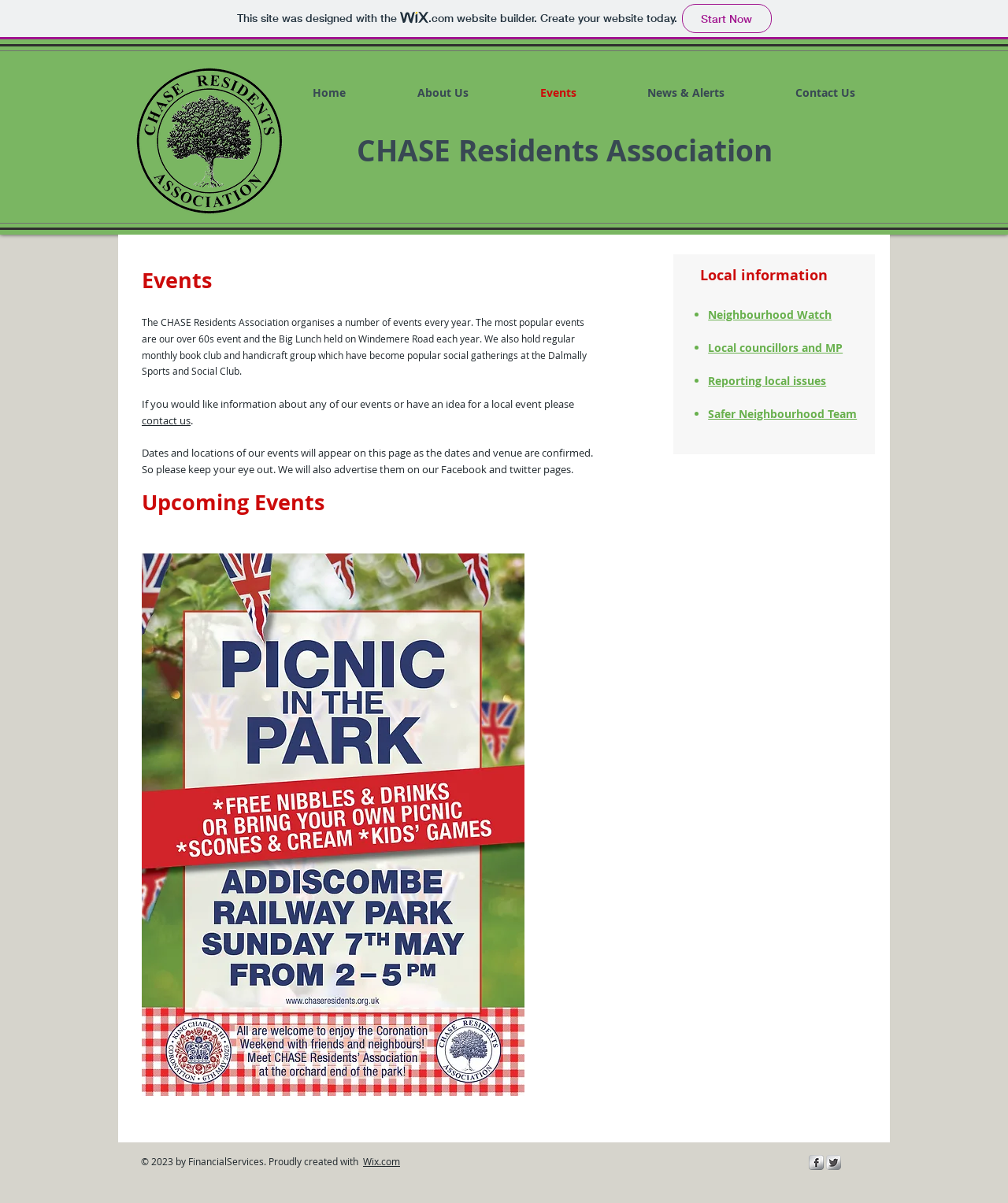Locate the bounding box coordinates of the clickable region to complete the following instruction: "View the 'CHASE Residents Association' logo."

[0.134, 0.056, 0.281, 0.179]